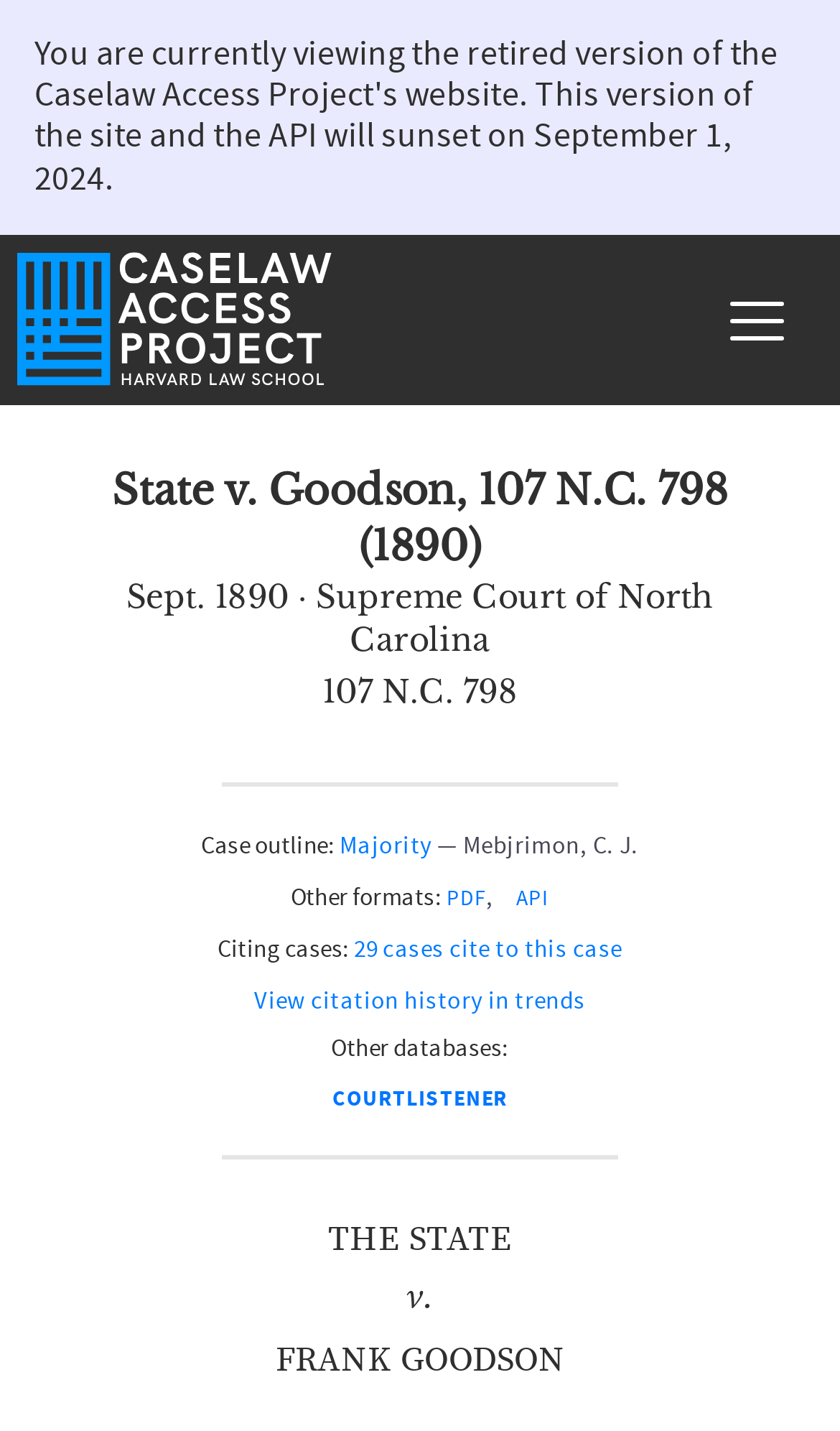What is the court case name?
Please provide an in-depth and detailed response to the question.

The court case name can be found in the heading element with the text 'State v. Goodson, 107 N.C. 798 (1890)' which is located at the top of the webpage.